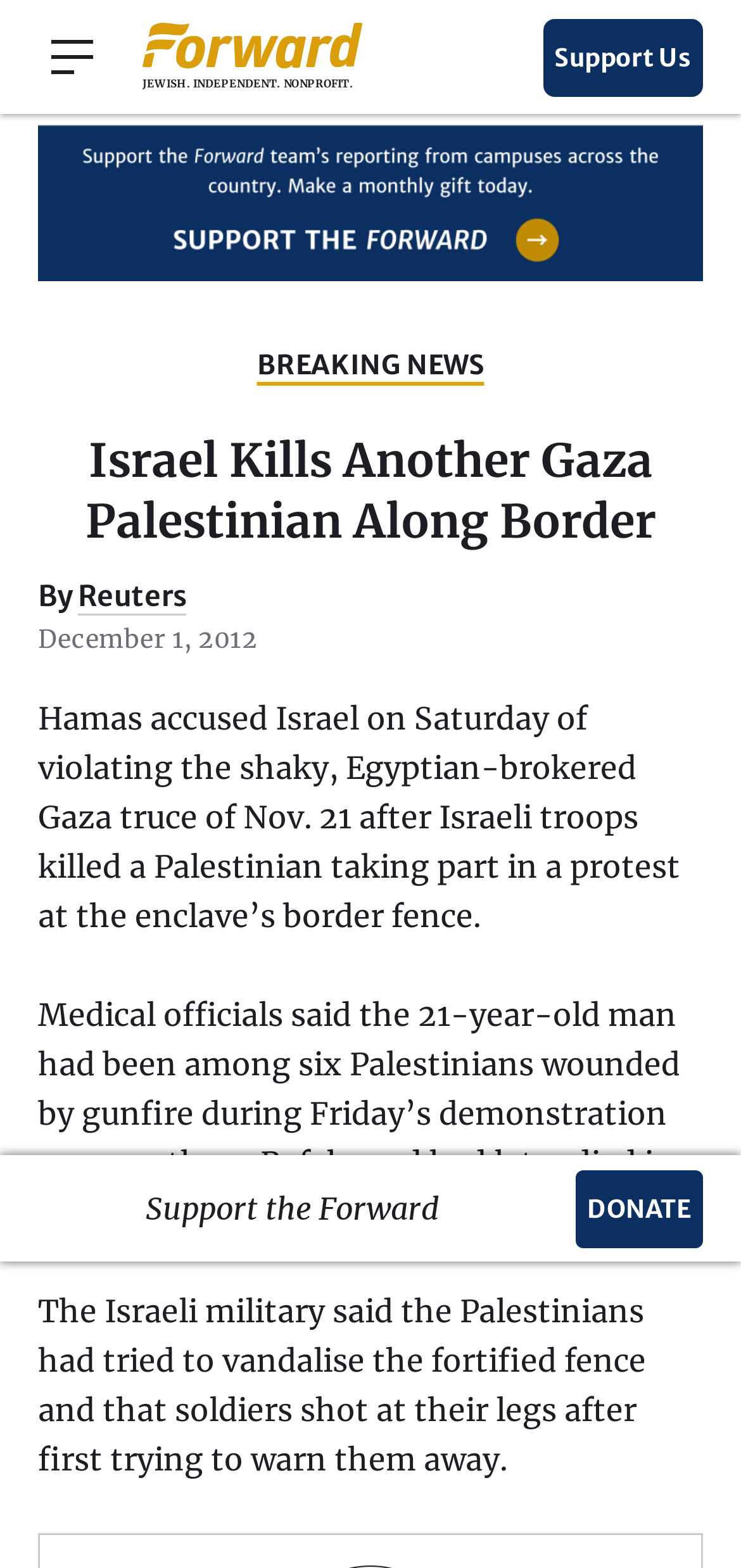Locate the coordinates of the bounding box for the clickable region that fulfills this instruction: "Click the 'Support Us' link".

[0.732, 0.012, 0.949, 0.061]